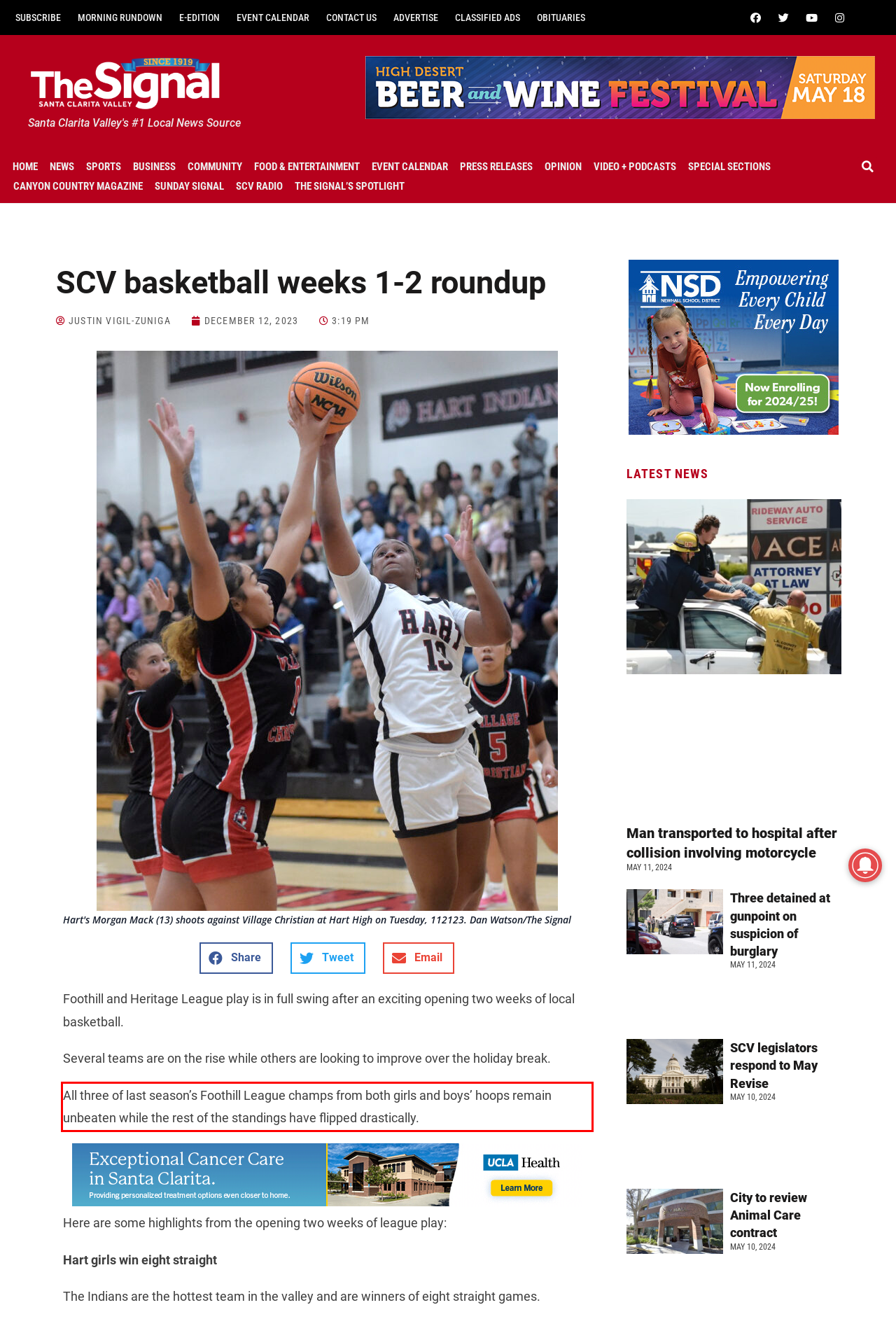You have a screenshot of a webpage where a UI element is enclosed in a red rectangle. Perform OCR to capture the text inside this red rectangle.

All three of last season’s Foothill League champs from both girls and boys’ hoops remain unbeaten while the rest of the standings have flipped drastically.